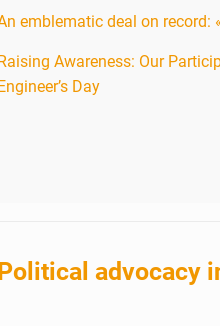What country is mentioned in the 'Political advocacy' section?
Refer to the image and give a detailed response to the question.

The section titled 'Political advocacy in Colombia' specifically mentions Colombia, indicating that the newsletter addresses important issues surrounding land ownership, agrarian reform, and their implications for local communities in the context of recent forums and discussions in Colombia.